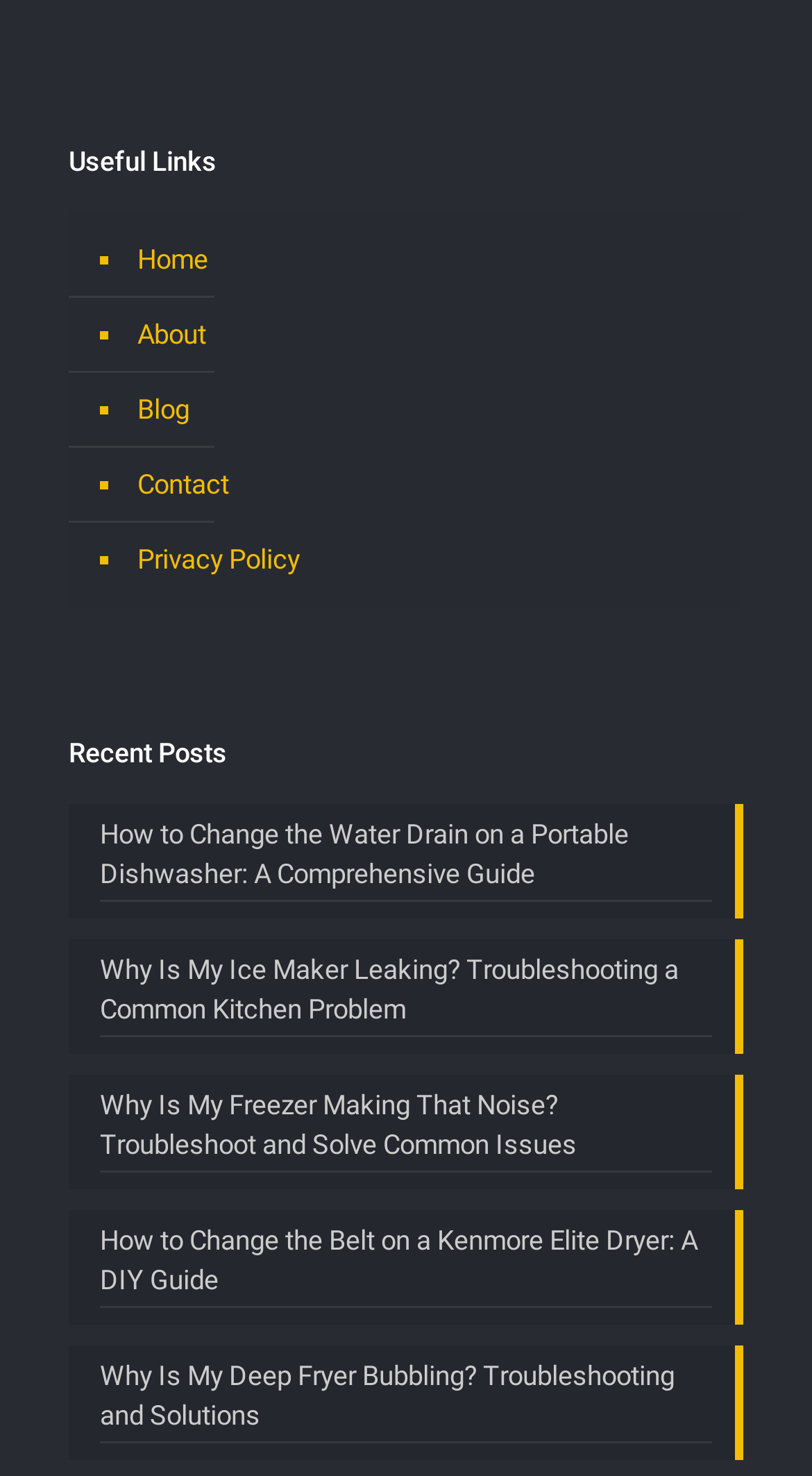Could you provide the bounding box coordinates for the portion of the screen to click to complete this instruction: "Click on Home"?

[0.162, 0.151, 0.89, 0.202]